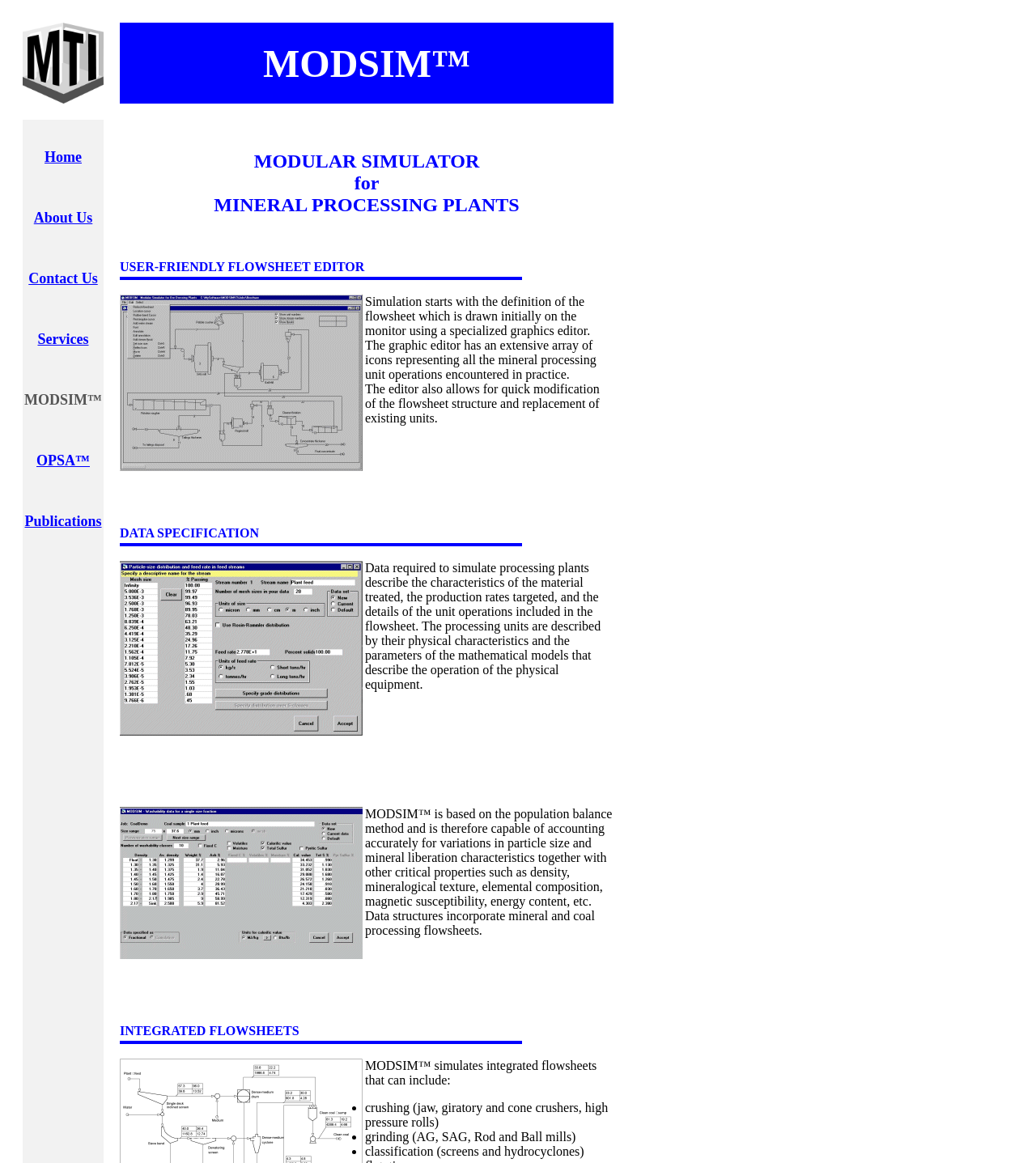What is the purpose of the graphic editor?
Provide an in-depth and detailed explanation in response to the question.

I read the text associated with the graphic editor, which is 'The editor also allows for quick modification of the flowsheet structure and replacement of existing units.' This indicates that the purpose of the graphic editor is to allow for quick modification of the flowsheet structure.